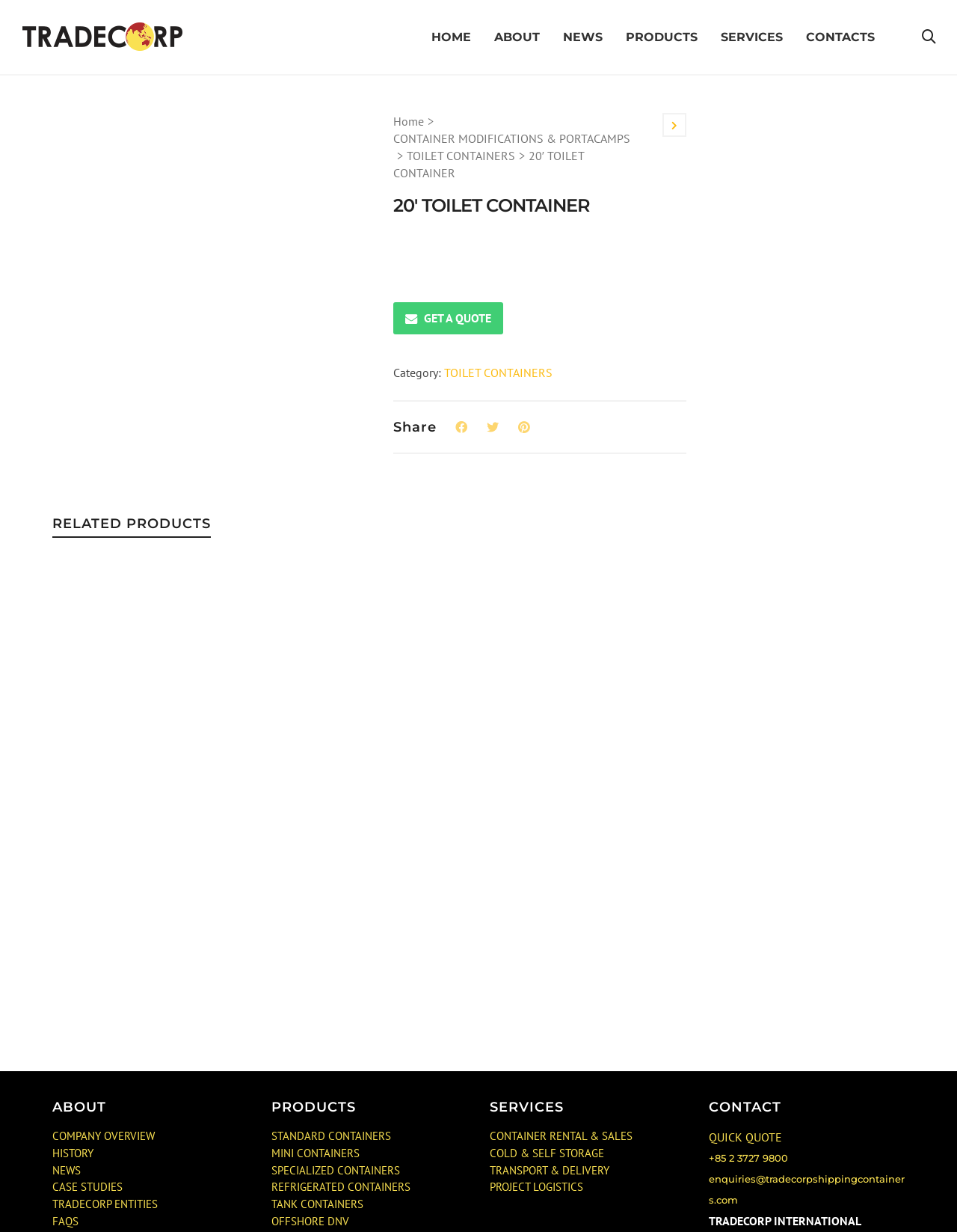Please identify the bounding box coordinates of the element's region that needs to be clicked to fulfill the following instruction: "Click on the 'HOME' link". The bounding box coordinates should consist of four float numbers between 0 and 1, i.e., [left, top, right, bottom].

[0.439, 0.0, 0.504, 0.06]